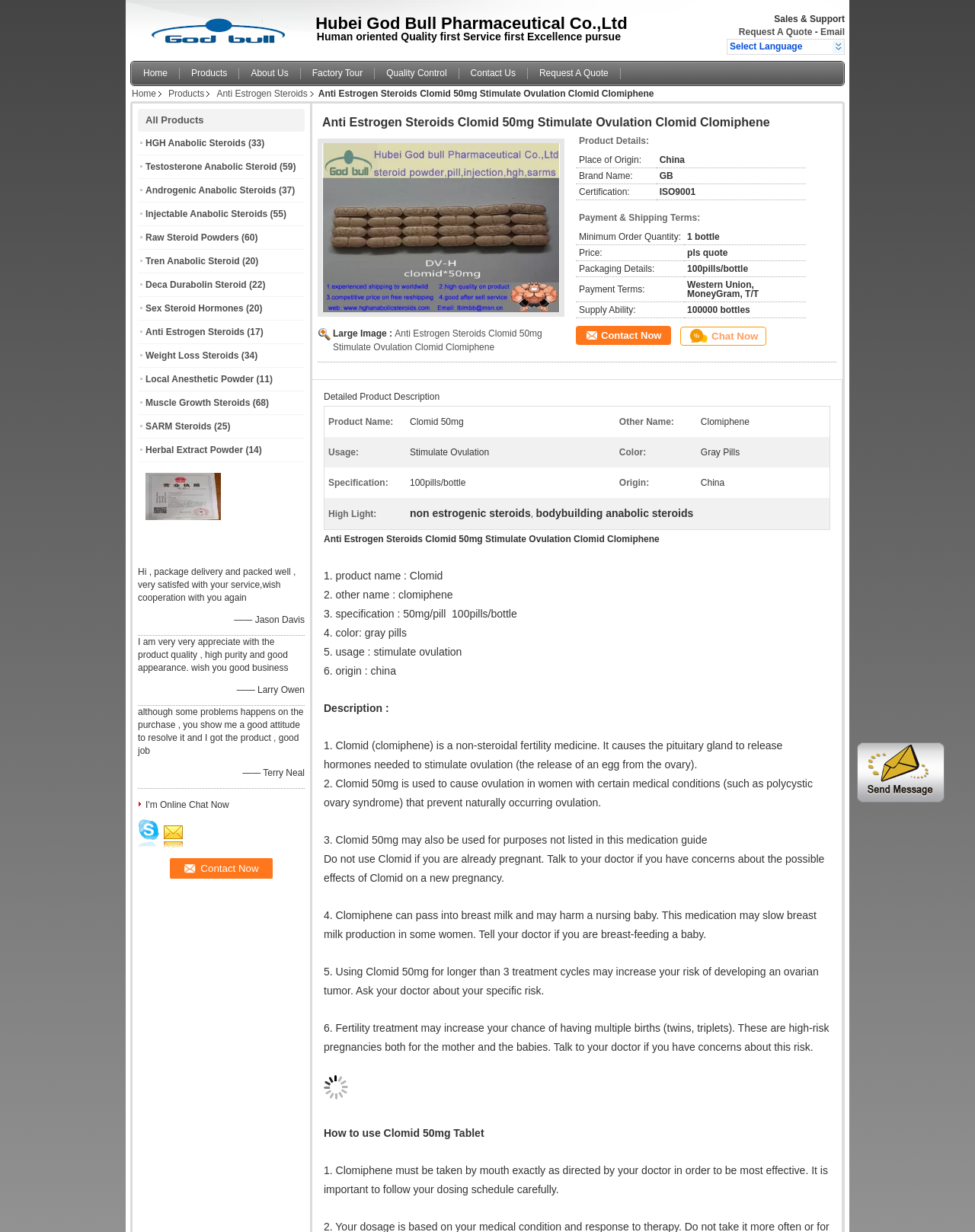Identify the bounding box coordinates for the region to click in order to carry out this instruction: "Contact Now". Provide the coordinates using four float numbers between 0 and 1, formatted as [left, top, right, bottom].

[0.174, 0.697, 0.279, 0.713]